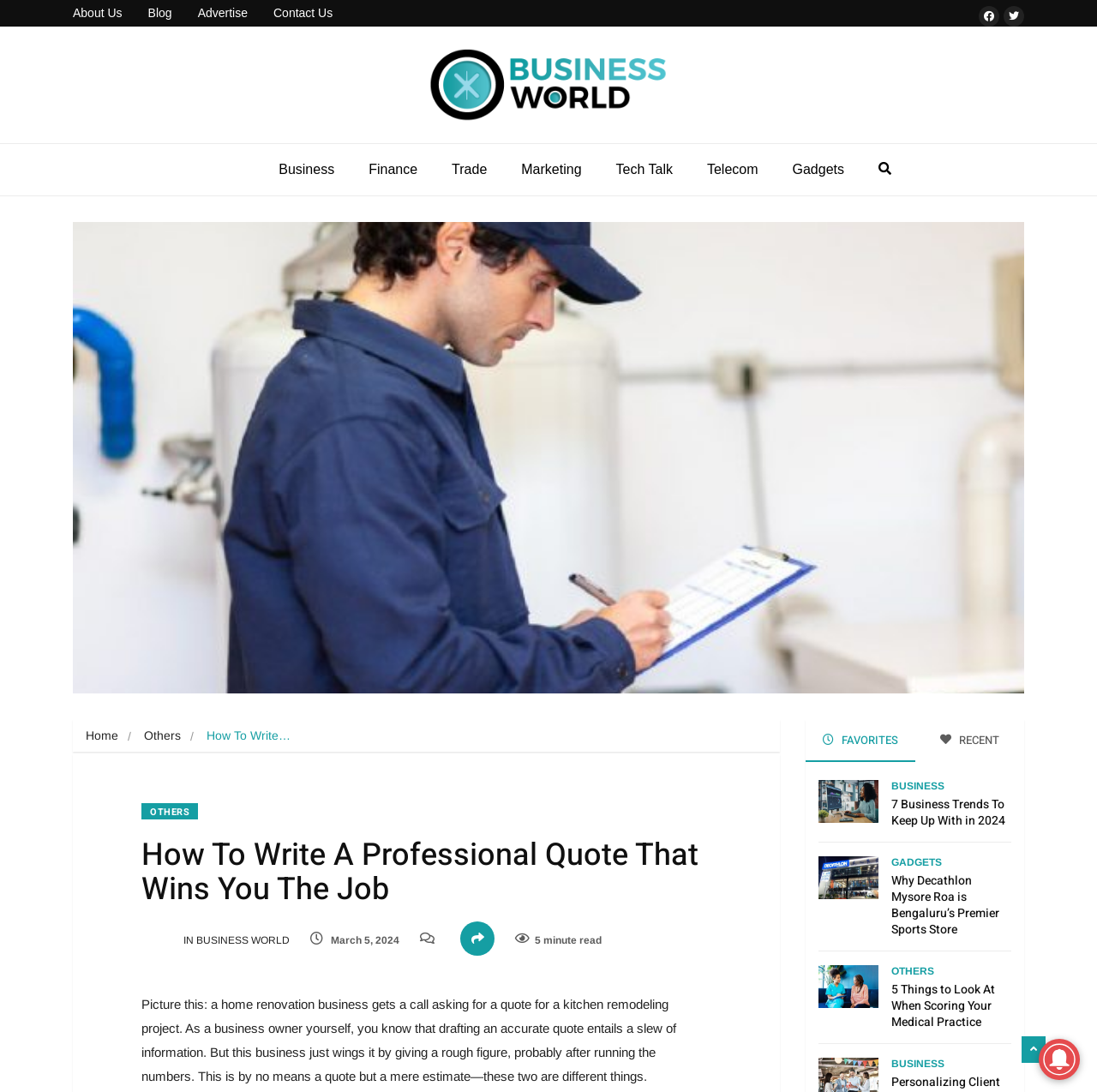What is the topic of the article '7 Business Trends To Keep Up With in 2024'?
Respond to the question with a well-detailed and thorough answer.

I found the answer by looking at the link 'BUSINESS' which is located near the heading '7 Business Trends To Keep Up With in 2024'. This suggests that the topic of the article is related to business.